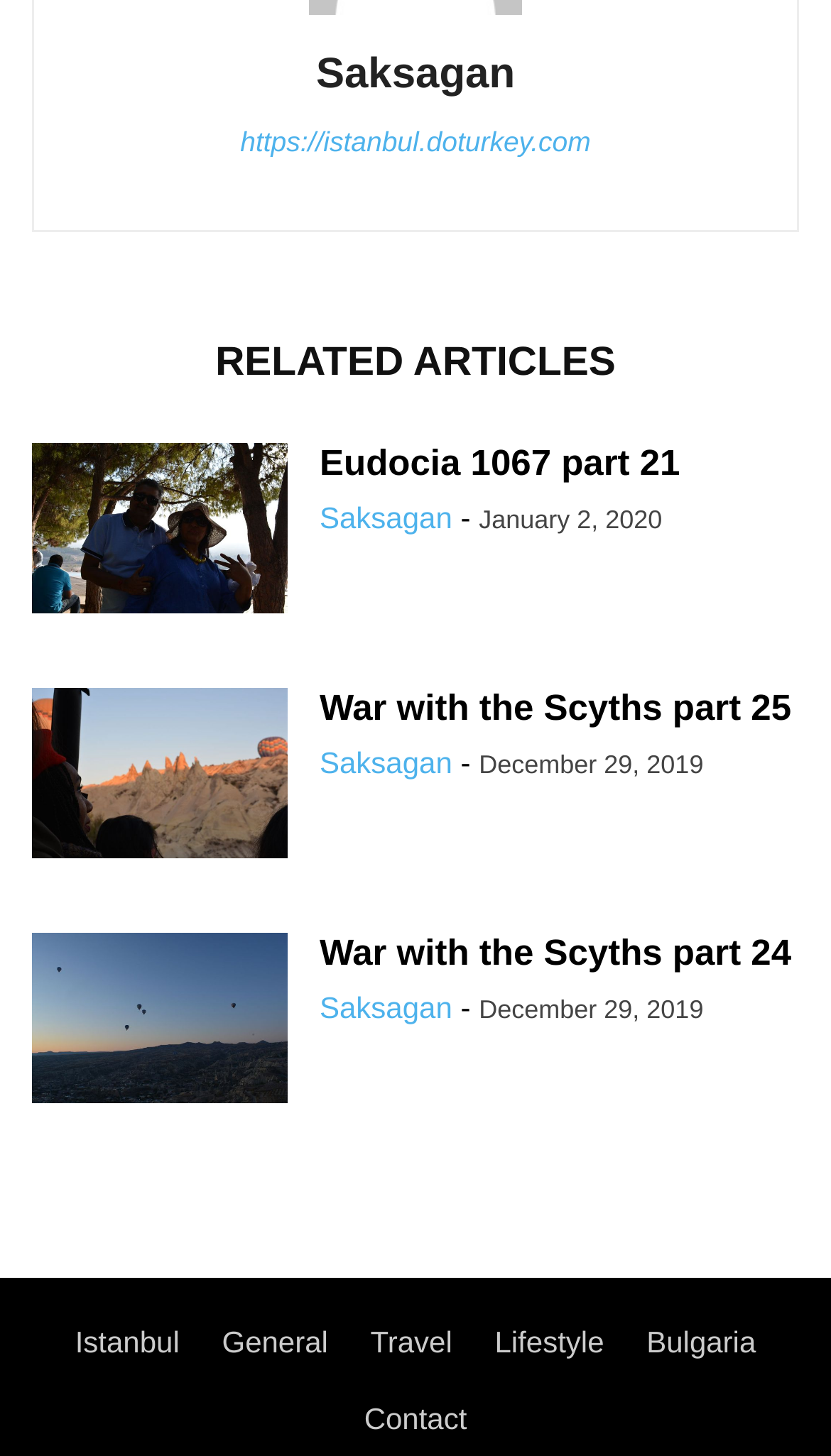Please give a succinct answer to the question in one word or phrase:
How many links are there under the 'RELATED ARTICLES' heading?

3